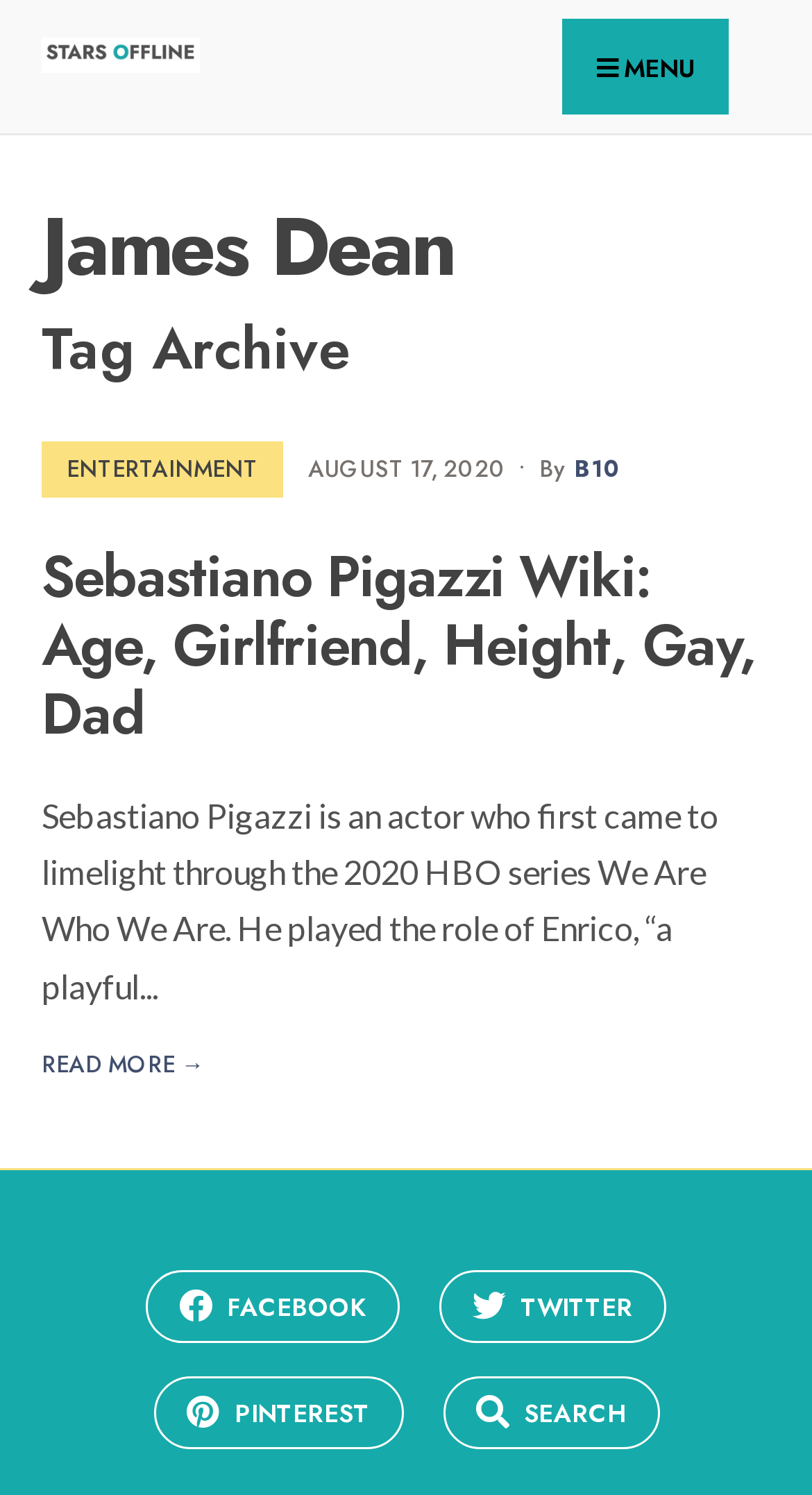Please determine the bounding box coordinates of the element's region to click in order to carry out the following instruction: "Search for something". The coordinates should be four float numbers between 0 and 1, i.e., [left, top, right, bottom].

[0.545, 0.921, 0.812, 0.969]